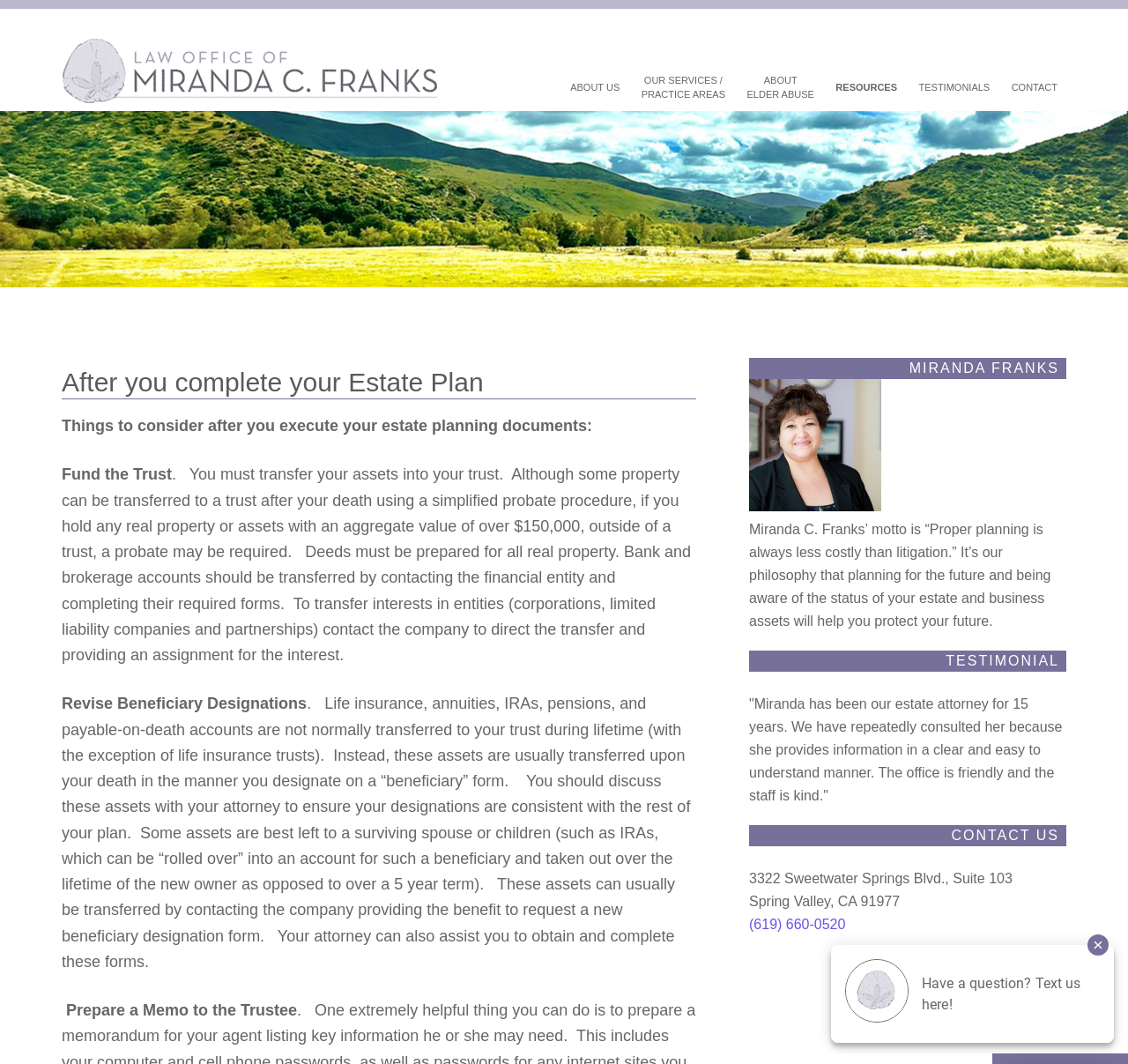Determine the bounding box of the UI component based on this description: "Contact". The bounding box coordinates should be four float values between 0 and 1, i.e., [left, top, right, bottom].

[0.889, 0.065, 0.945, 0.099]